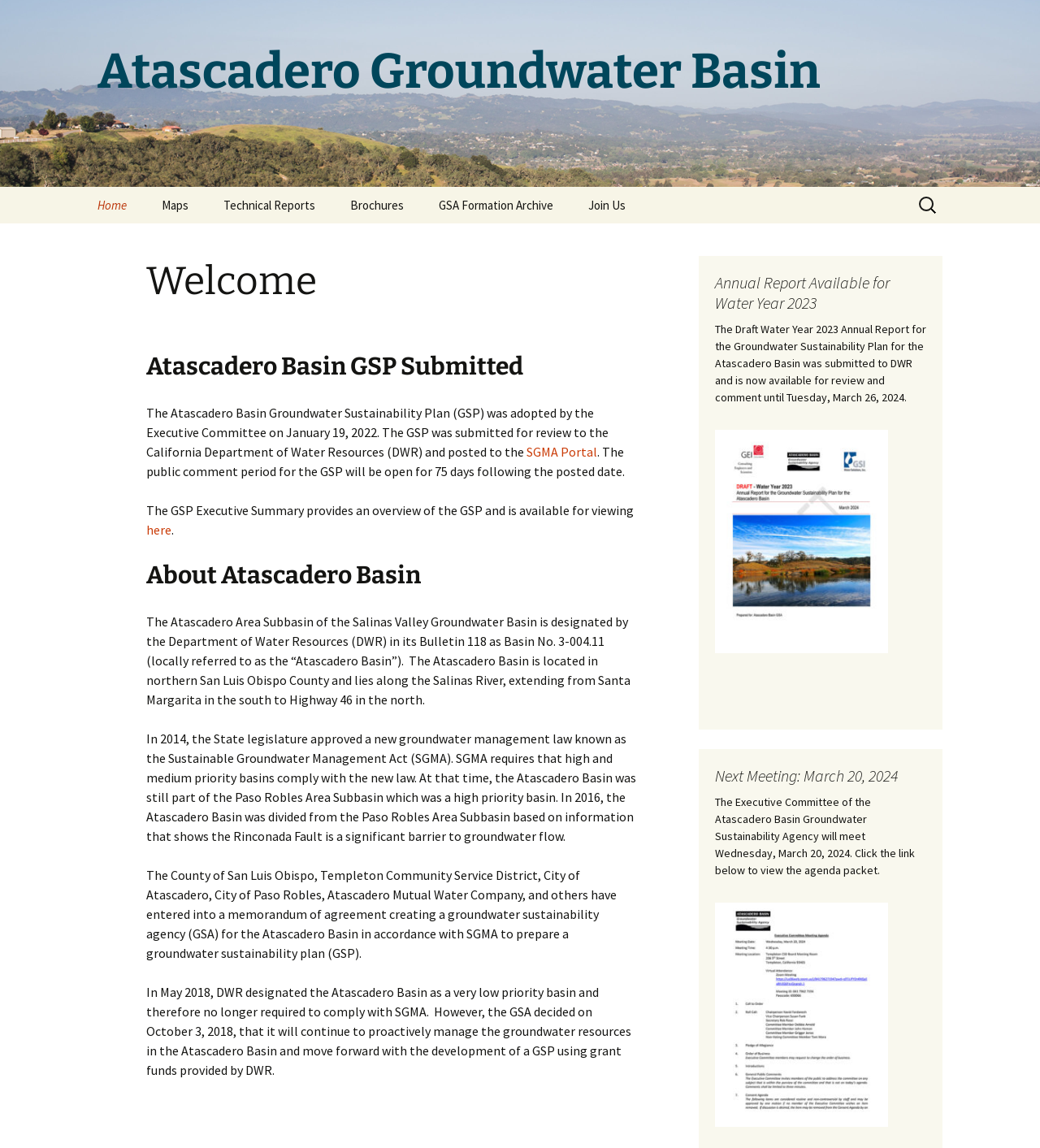Highlight the bounding box coordinates of the region I should click on to meet the following instruction: "Go to the next meeting page".

[0.688, 0.877, 0.854, 0.889]